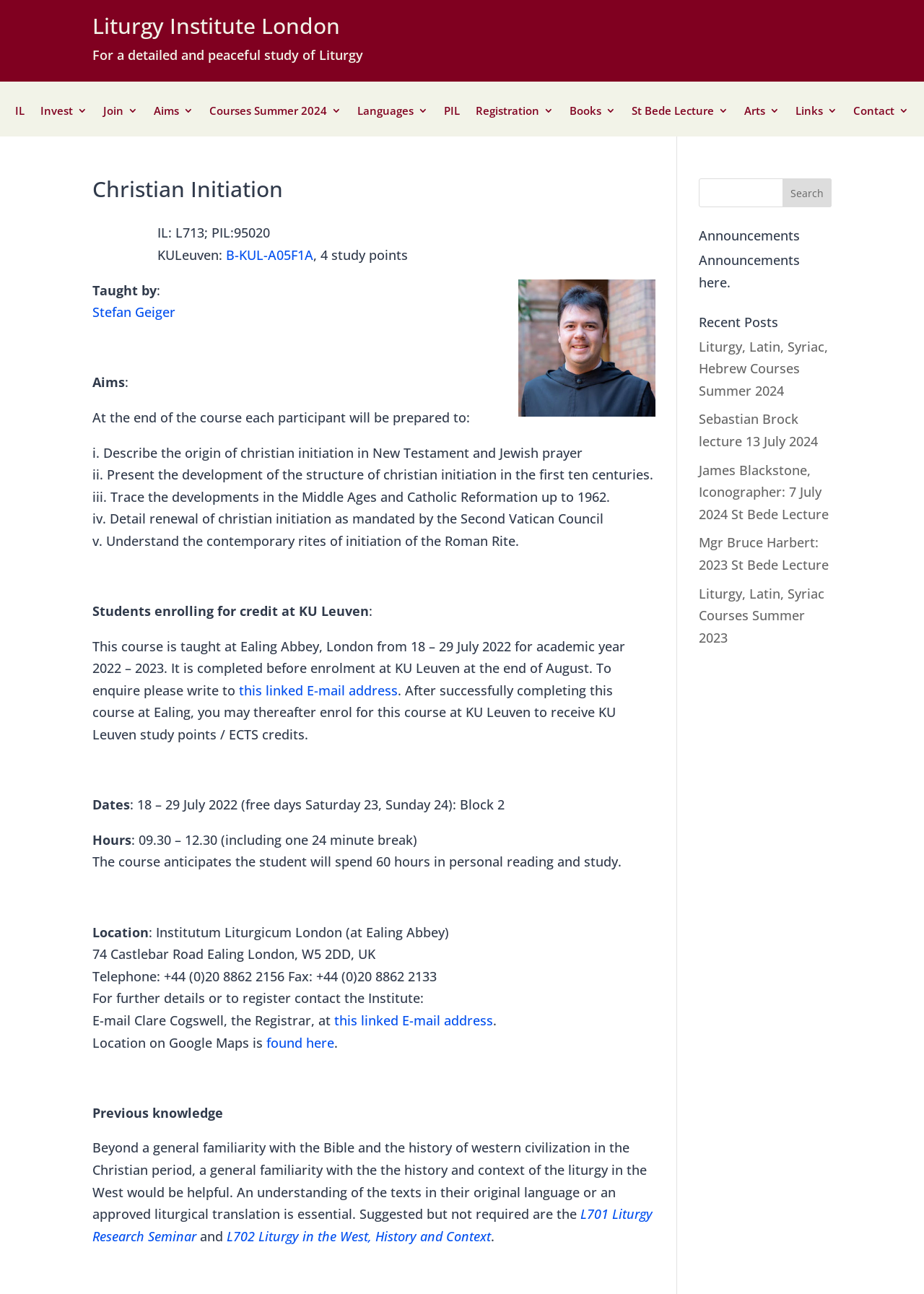Review the image closely and give a comprehensive answer to the question: What is the location of the course?

The location of the course can be found in the text that reads 'Location: Institutum Liturgicum London (at Ealing Abbey)' on the webpage.